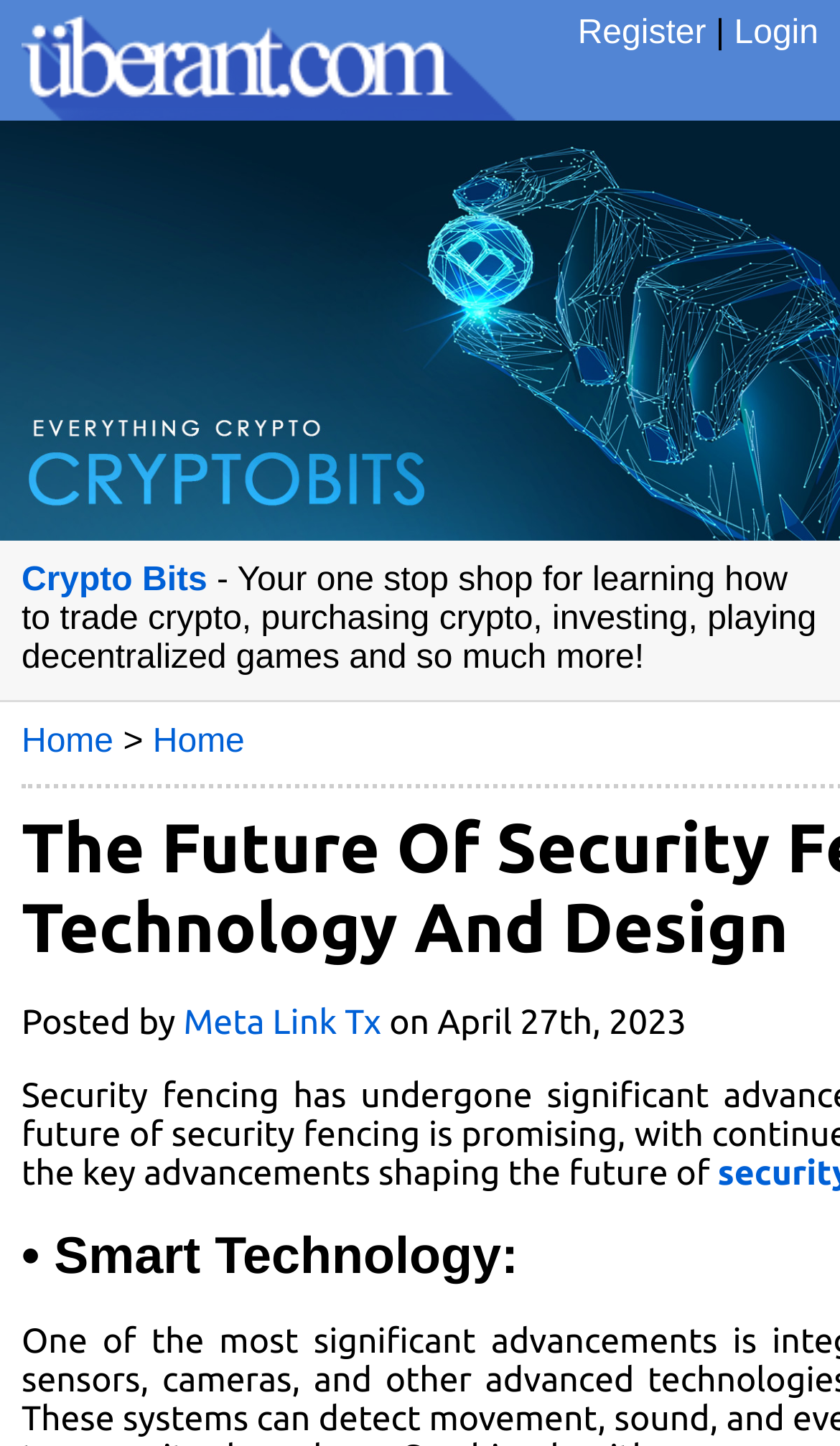Point out the bounding box coordinates of the section to click in order to follow this instruction: "Go to Home".

[0.026, 0.5, 0.135, 0.526]